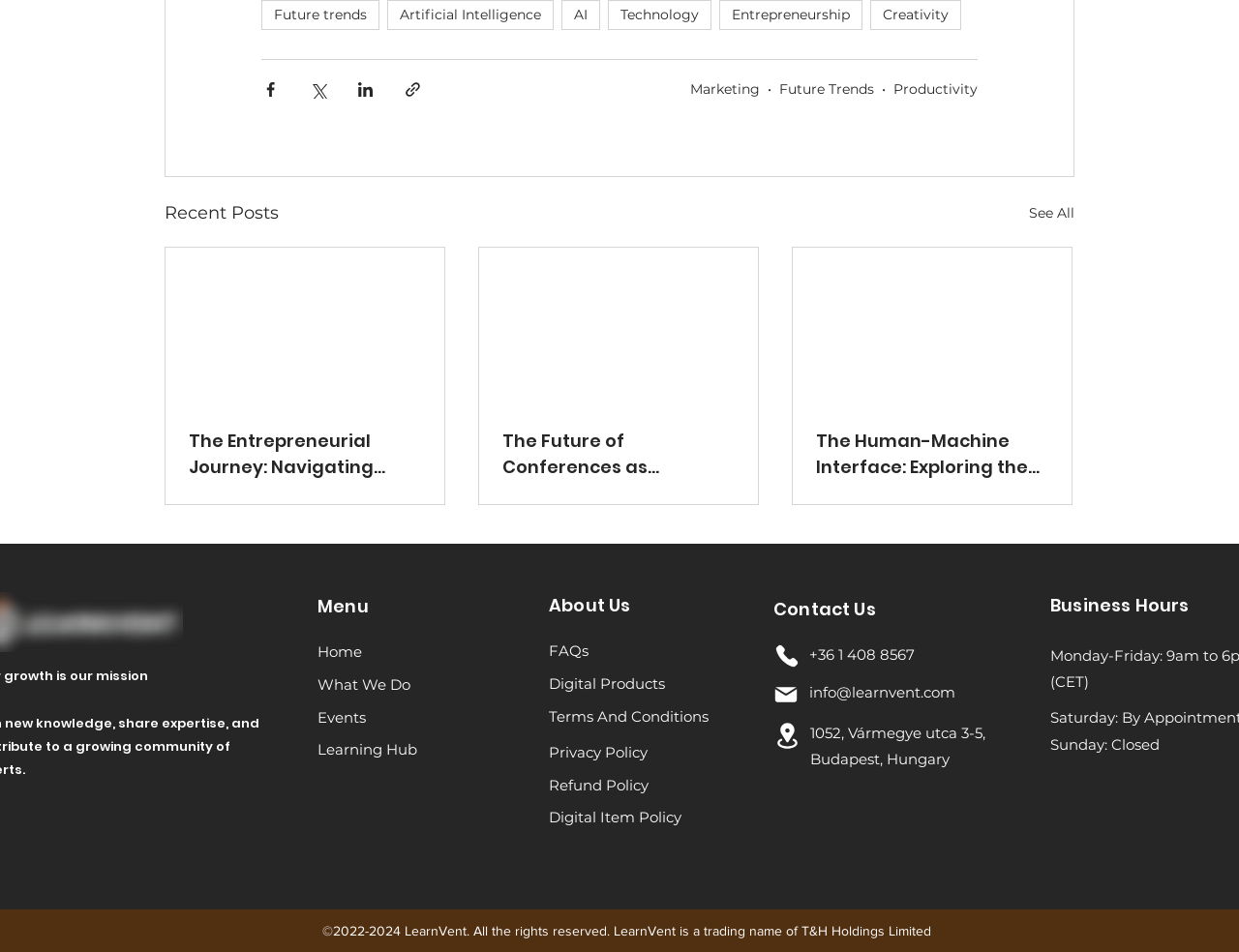Find the bounding box coordinates of the area to click in order to follow the instruction: "Click on the 'FIG TREE WEEK 70' link".

None